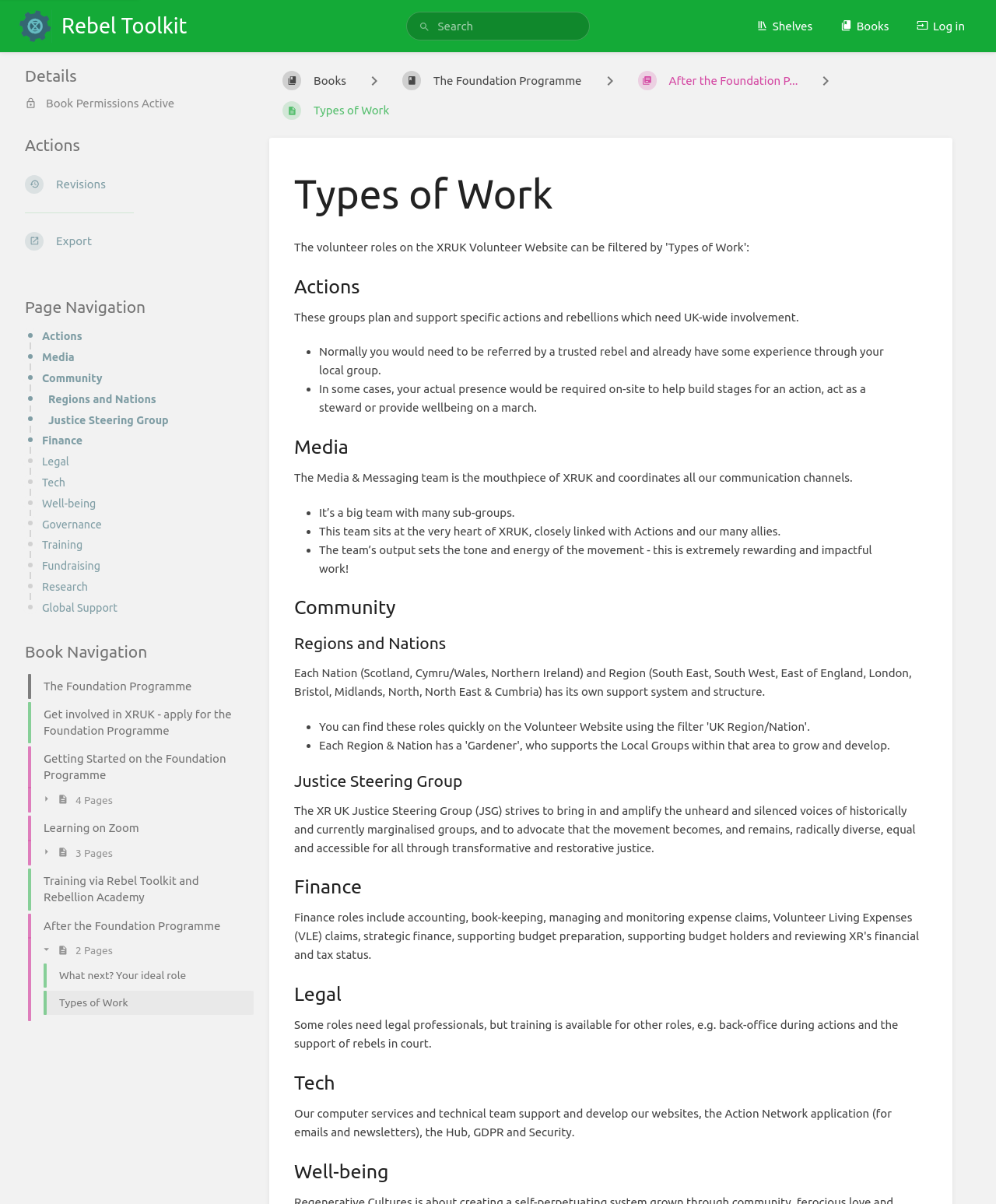Locate the bounding box coordinates for the element described below: "Media". The coordinates must be four float values between 0 and 1, formatted as [left, top, right, bottom].

[0.042, 0.29, 0.245, 0.304]